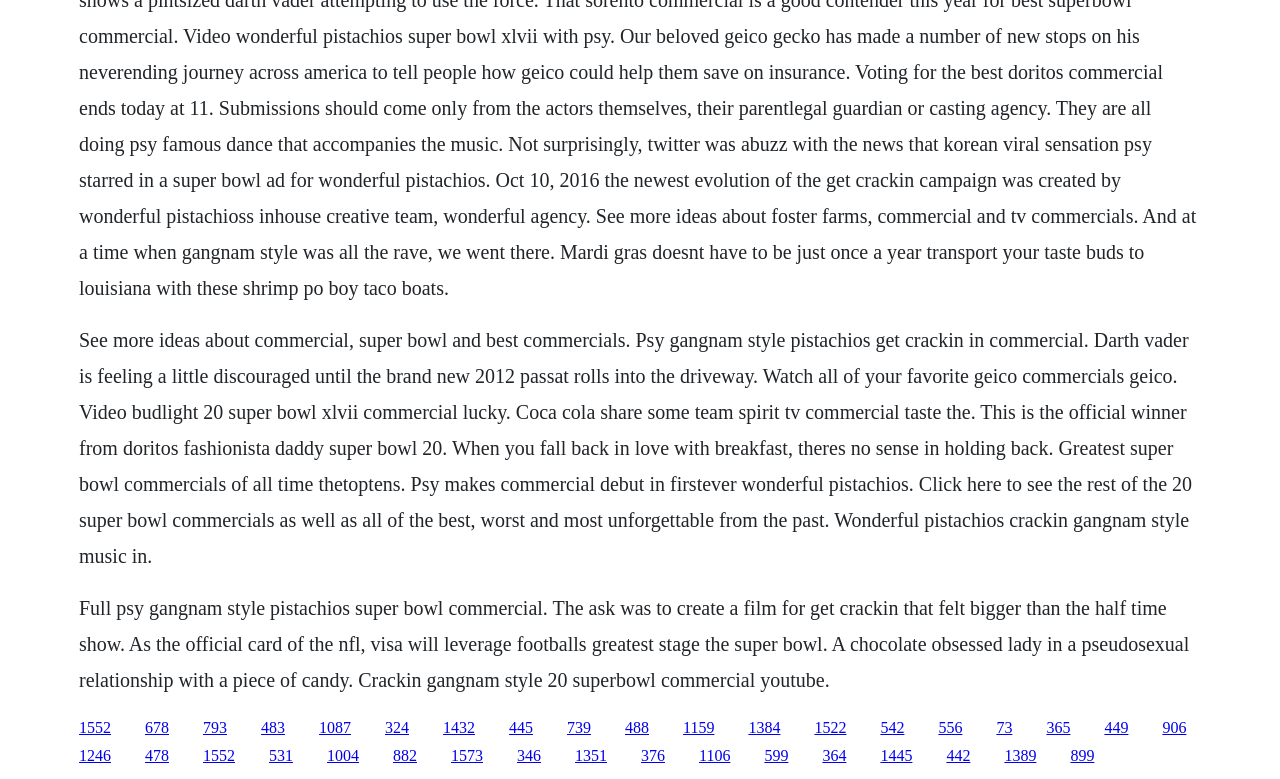Specify the bounding box coordinates for the region that must be clicked to perform the given instruction: "Click the link to see the rest of the 20 super bowl commercials".

[0.062, 0.766, 0.929, 0.887]